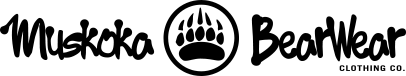What is the font style of the company name?
Answer the question based on the image using a single word or a brief phrase.

Handwritten